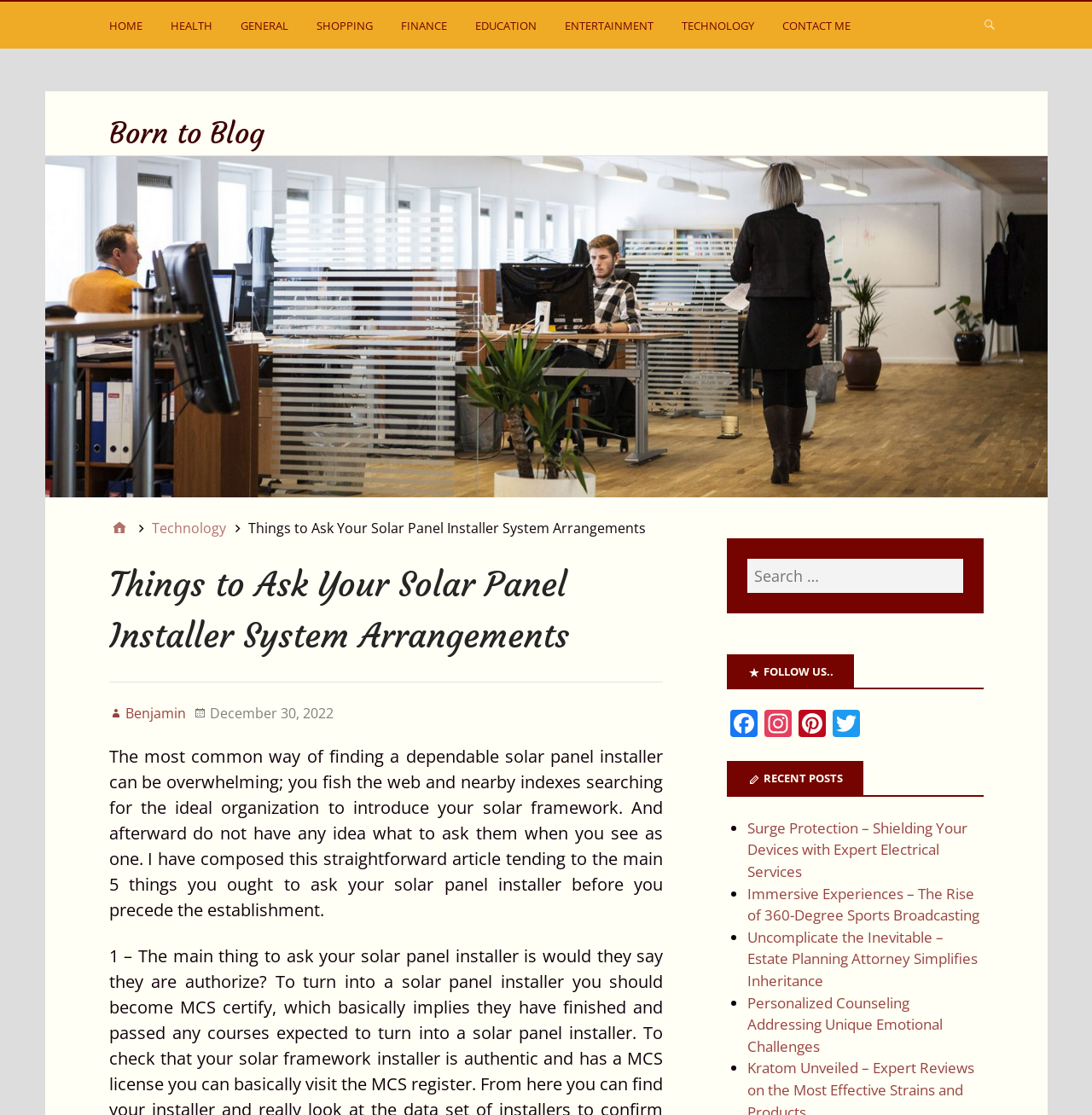Pinpoint the bounding box coordinates of the element to be clicked to execute the instruction: "Visit the website to read free PDF magazines online".

None